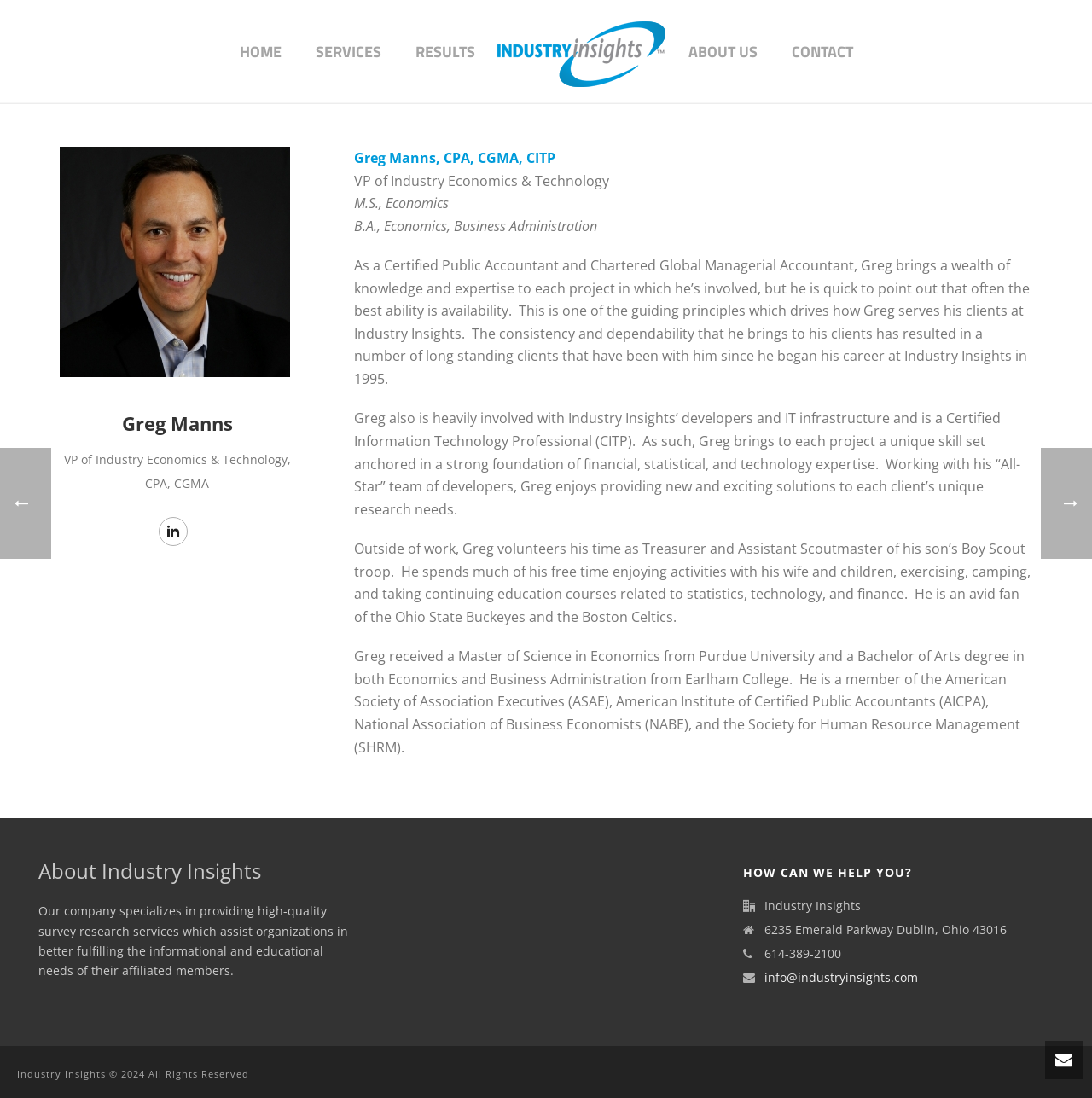Given the description title="Industry Insights", predict the bounding box coordinates of the UI element. Ensure the coordinates are in the format (top-left x, top-left y, bottom-right x, bottom-right y) and all values are between 0 and 1.

[0.45, 0.0, 0.614, 0.093]